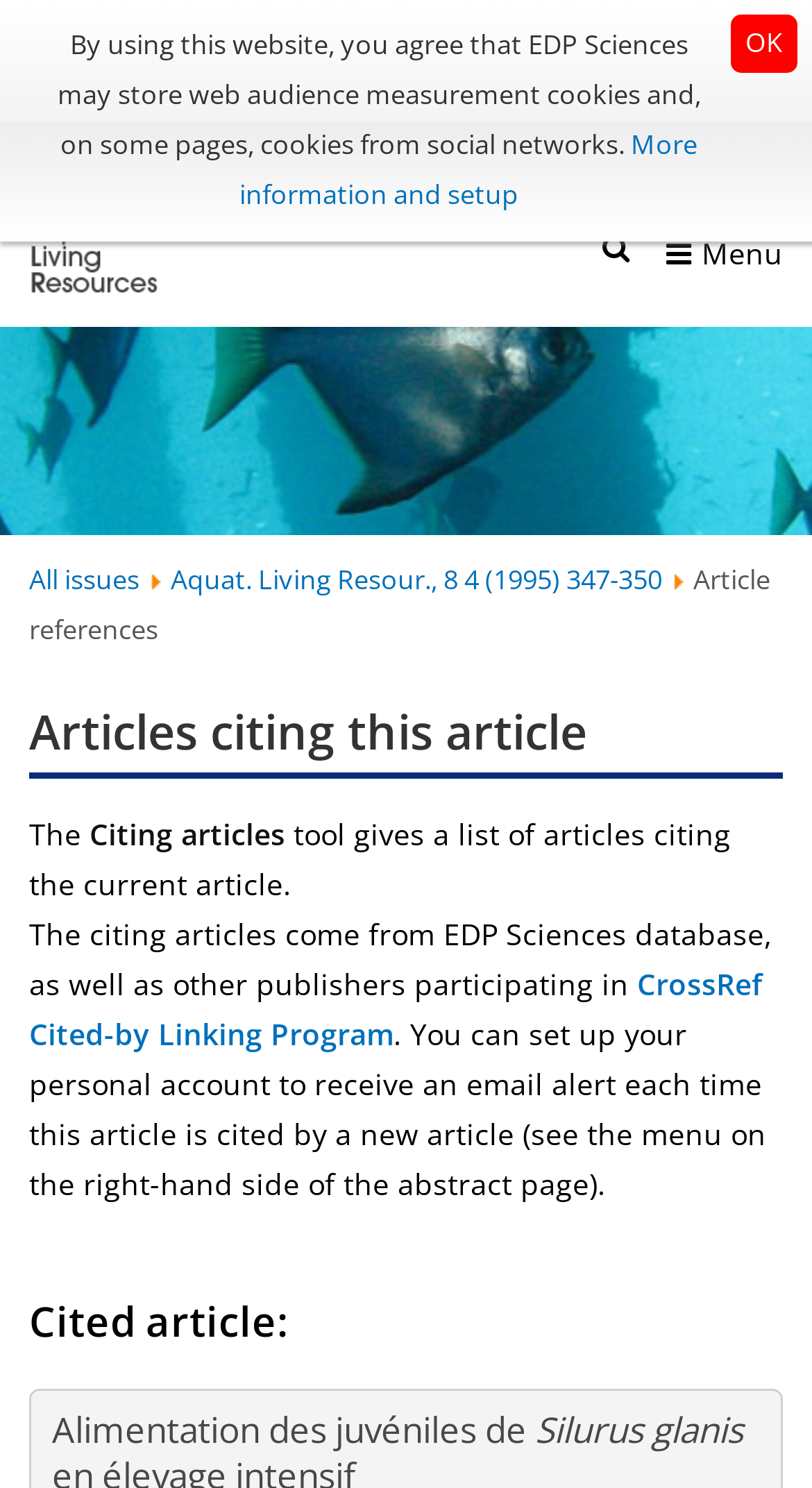What is the purpose of the 'Citing articles' tool?
Answer the question with a detailed and thorough explanation.

The purpose of the 'Citing articles' tool can be found in the static text element which describes the tool as giving 'a list of articles citing the current article'.